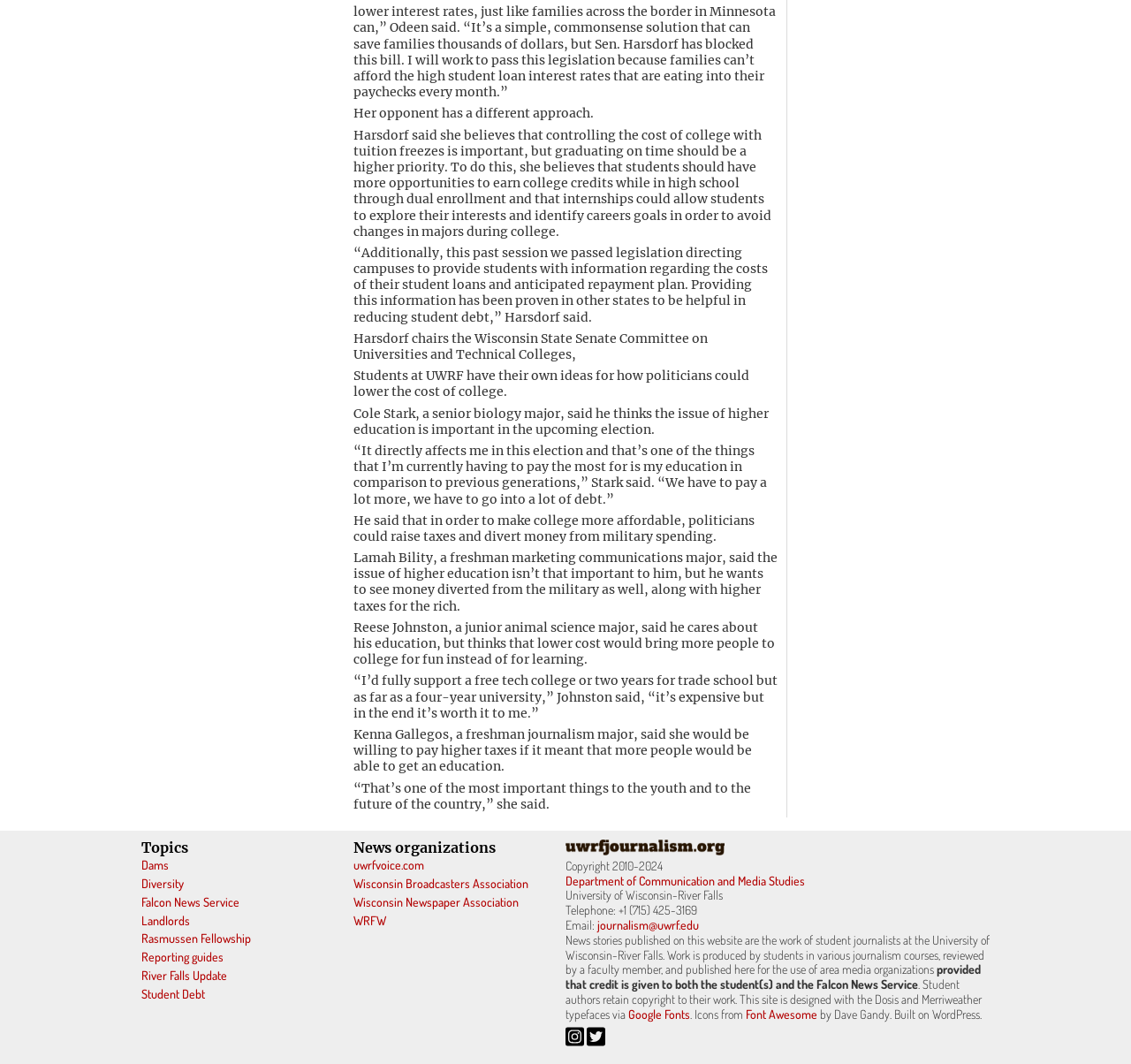Identify the bounding box for the UI element that is described as follows: "Diversity".

[0.125, 0.823, 0.162, 0.837]